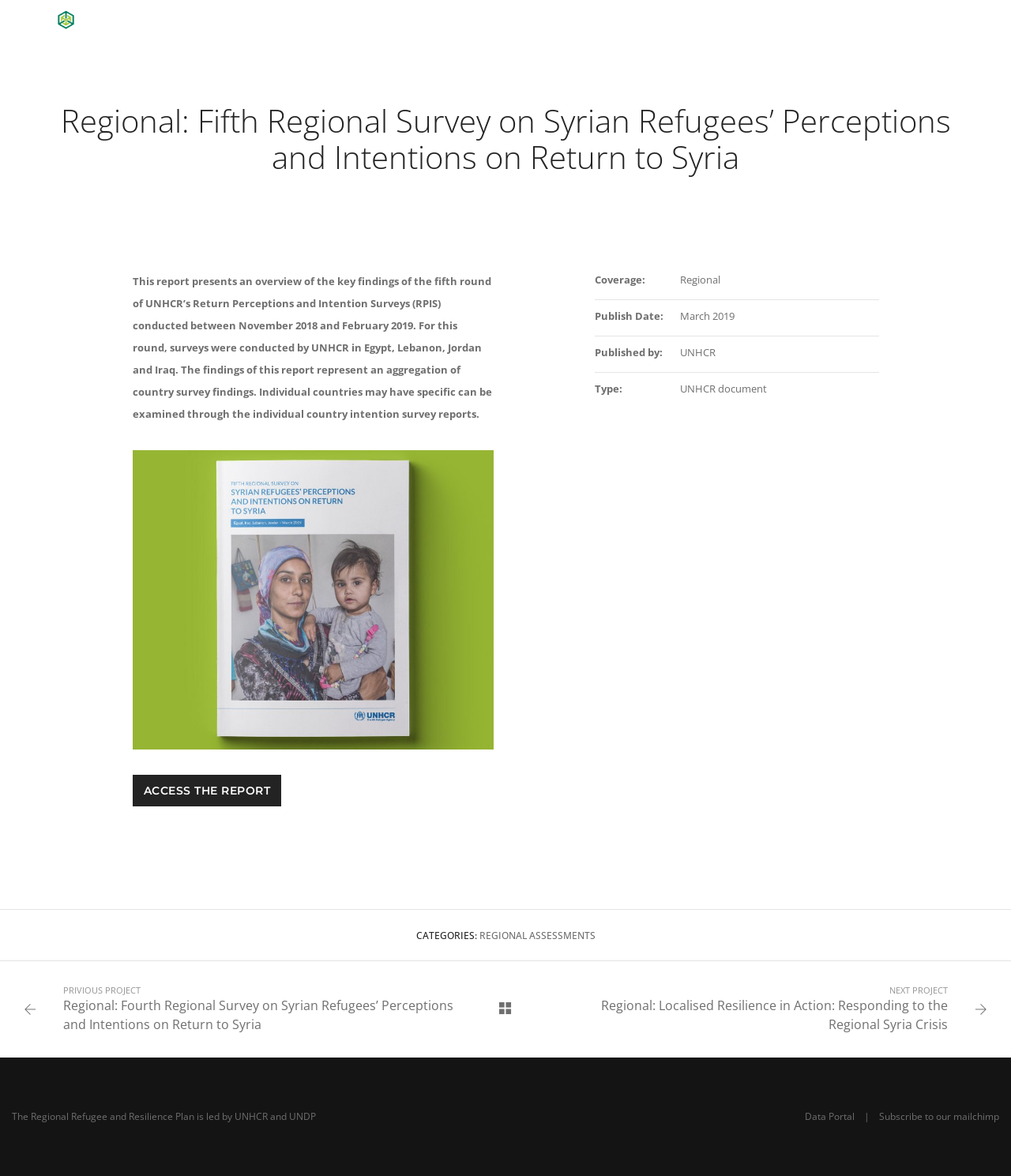Based on the image, please respond to the question with as much detail as possible:
What is the topic of the report?

The topic of the report can be inferred from the heading 'Regional: Fifth Regional Survey on Syrian Refugees’ Perceptions and Intentions on Return to Syria' and the static text 'This report presents an overview of the key findings of the fifth round of UNHCR’s Return Perceptions and Intention Surveys (RPIS) conducted between November 2018 and February 2019.'